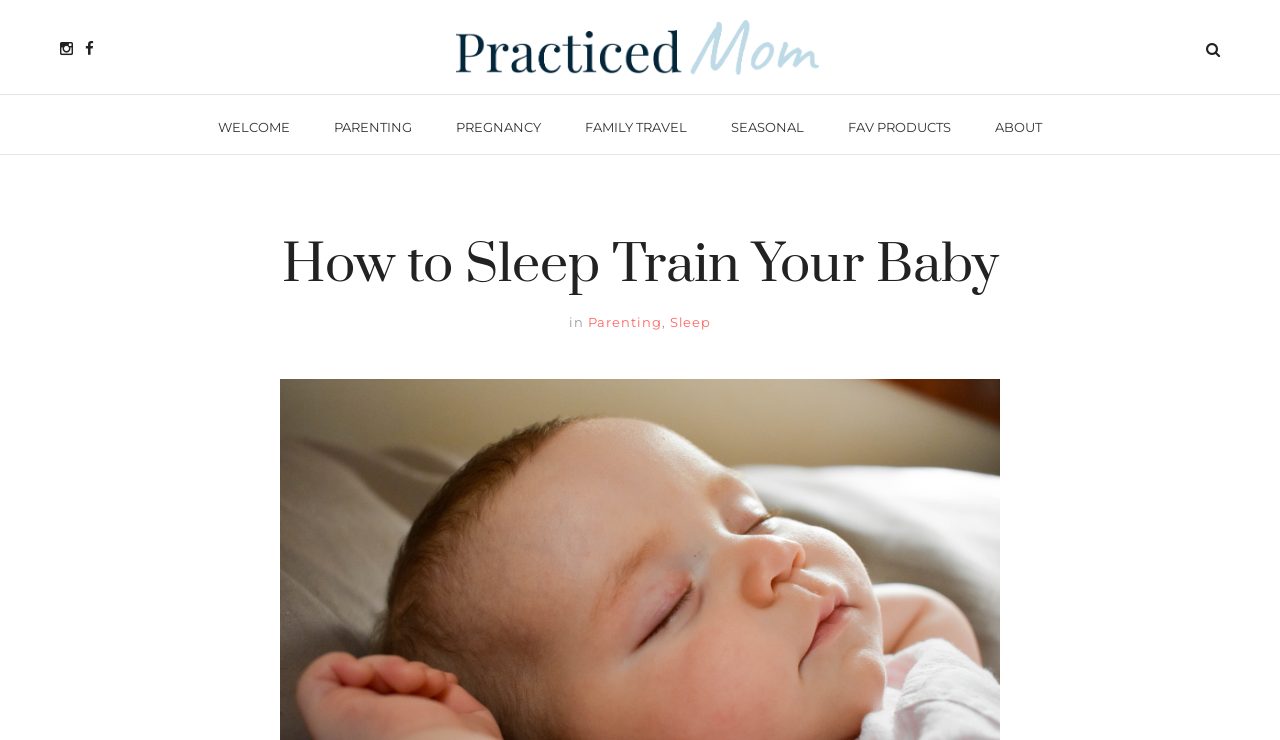Locate the bounding box of the UI element described by: "Search archives >" in the given webpage screenshot.

None